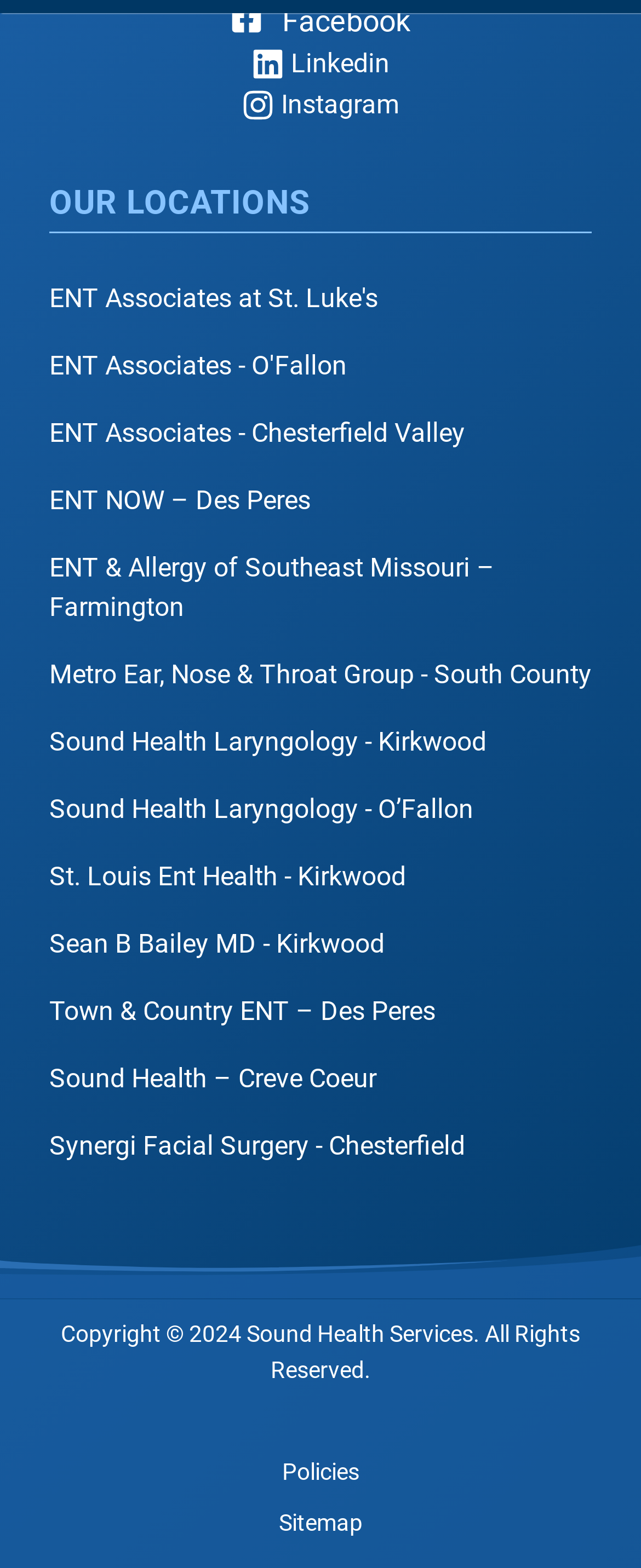What is the last link in the 'OUR LOCATIONS' section?
Answer the question with just one word or phrase using the image.

Synergi Facial Surgery - Chesterfield